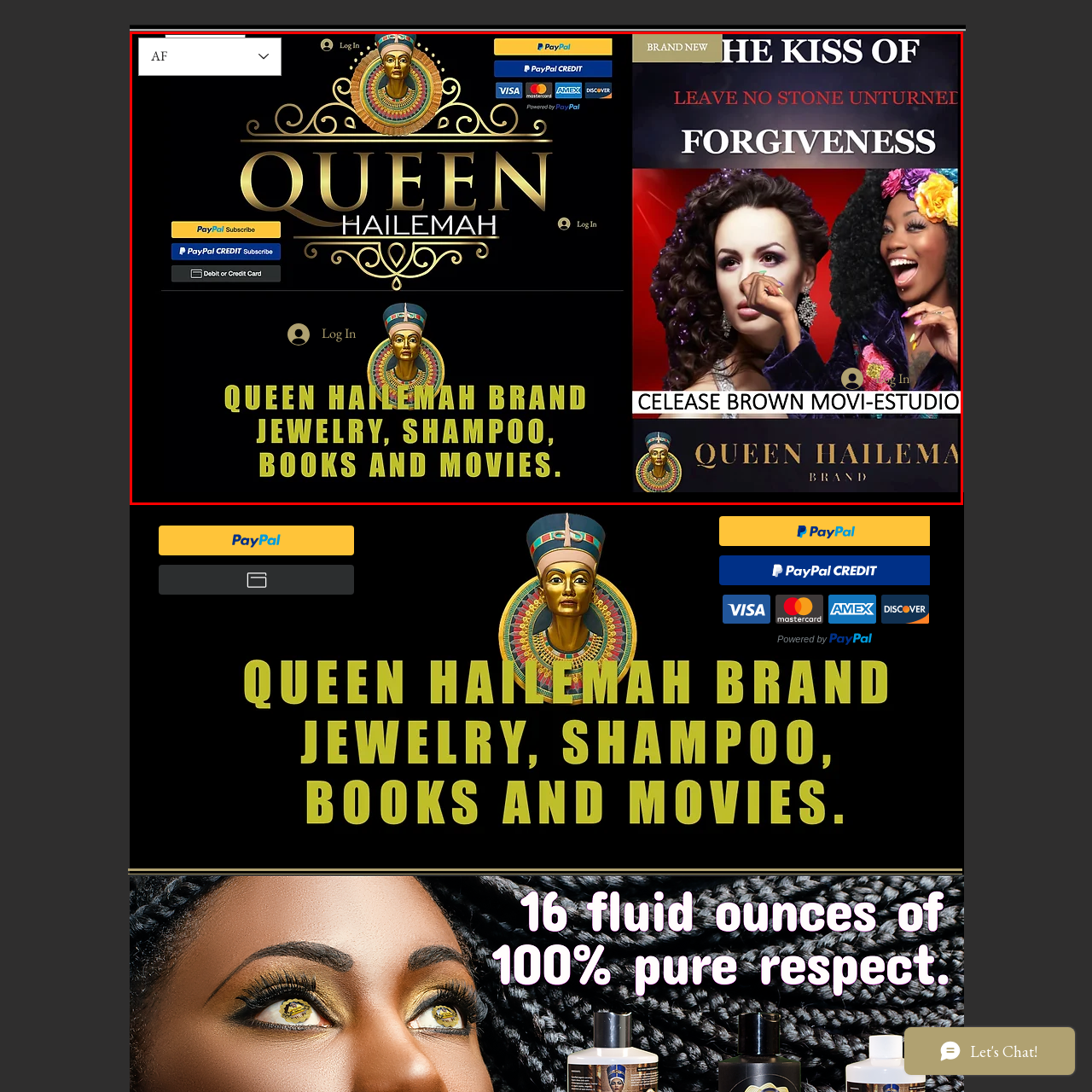What is the title of the book showcased?
Please analyze the image within the red bounding box and respond with a detailed answer to the question.

The book cover is showcased to the right of the brand name, and the title 'THE KISS OF FORGIVENESS' is written below the brand name, indicating a possible literary work associated with the brand.